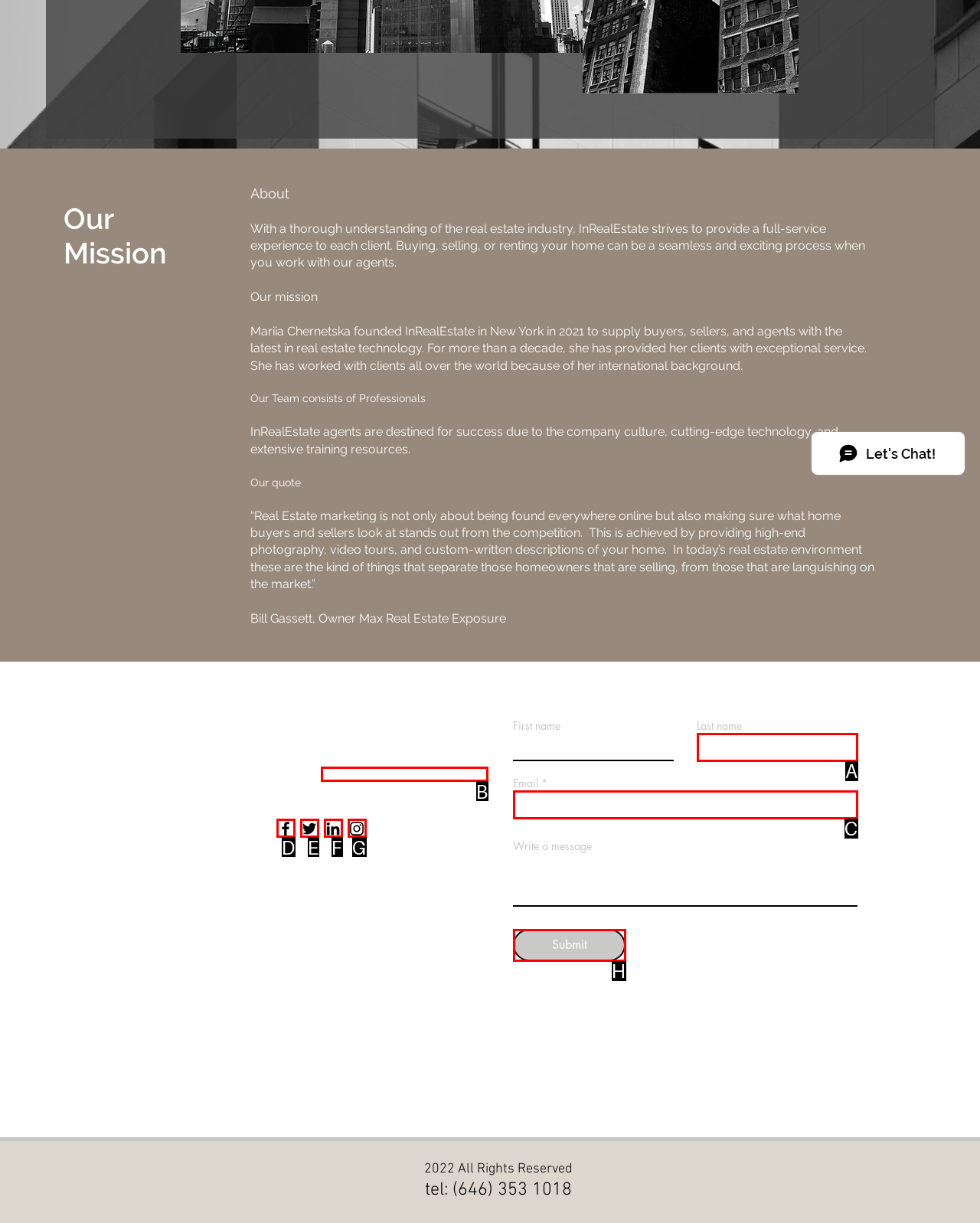Match the HTML element to the given description: FAQ
Indicate the option by its letter.

None